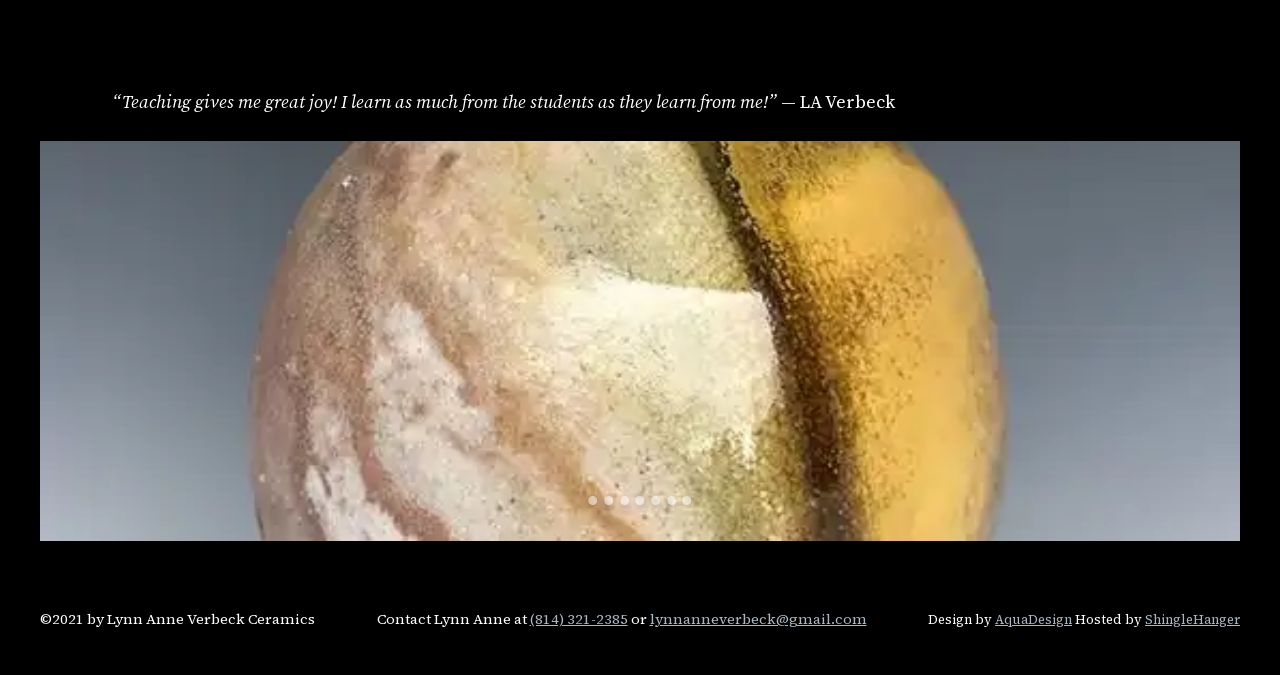Using the format (top-left x, top-left y, bottom-right x, bottom-right y), provide the bounding box coordinates for the described UI element. All values should be floating point numbers between 0 and 1: AquaDesign

[0.777, 0.905, 0.838, 0.93]